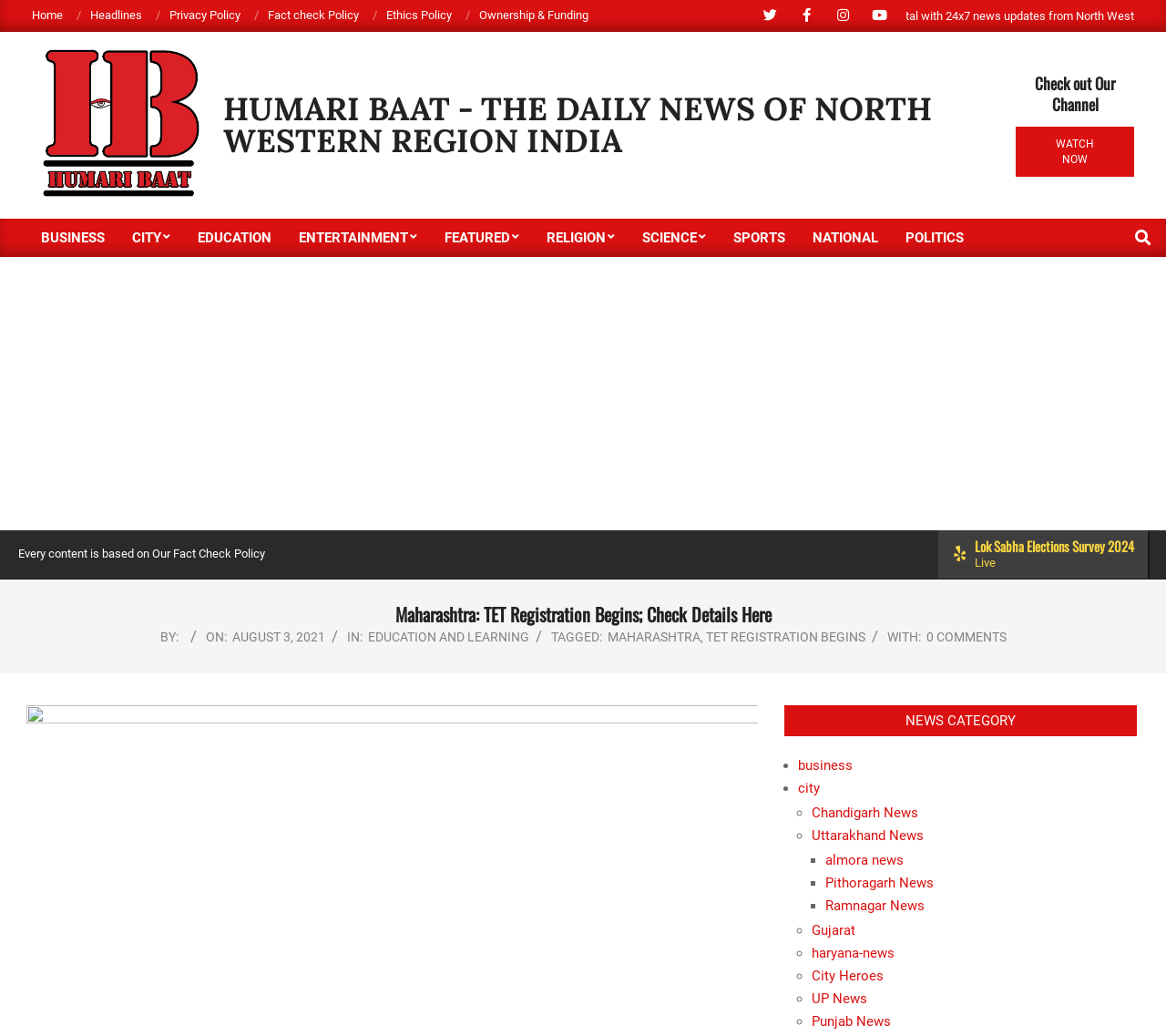Can you provide the bounding box coordinates for the element that should be clicked to implement the instruction: "Click on the Home link"?

[0.027, 0.008, 0.054, 0.021]